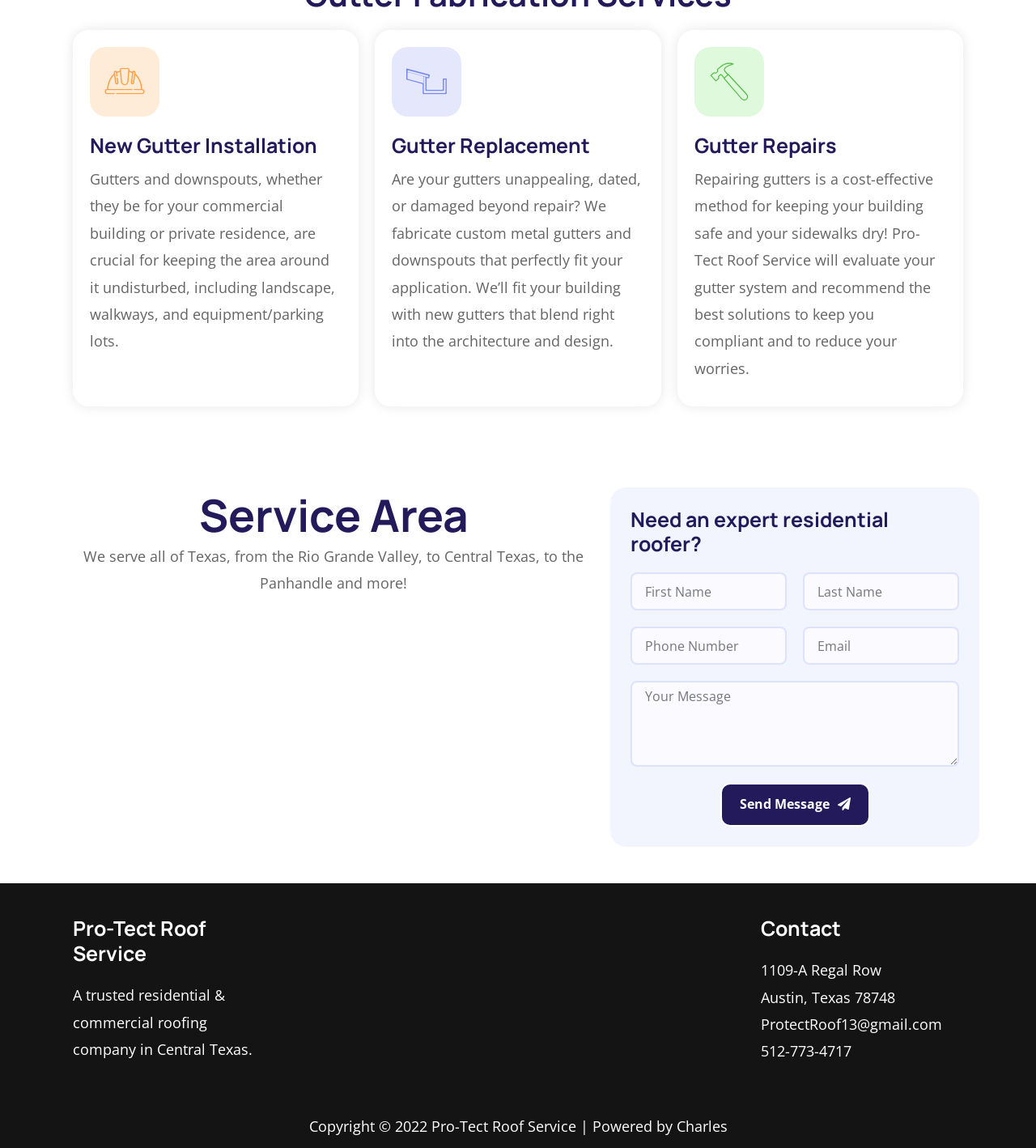Please identify the bounding box coordinates of the clickable area that will allow you to execute the instruction: "Visit Pro-Tect Roof Service homepage".

[0.07, 0.796, 0.198, 0.843]